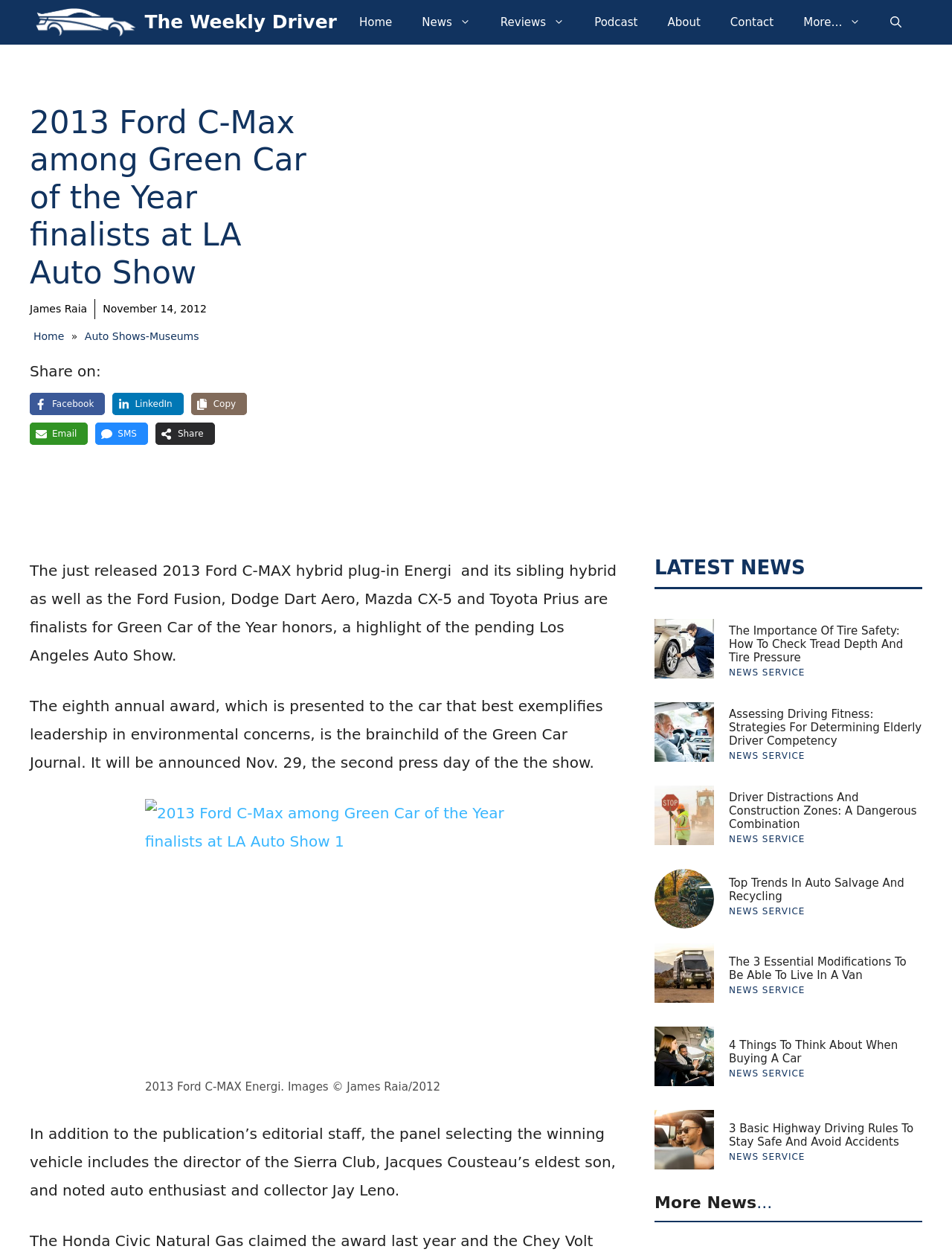Determine the bounding box coordinates of the target area to click to execute the following instruction: "Open the search."

[0.92, 0.0, 0.963, 0.036]